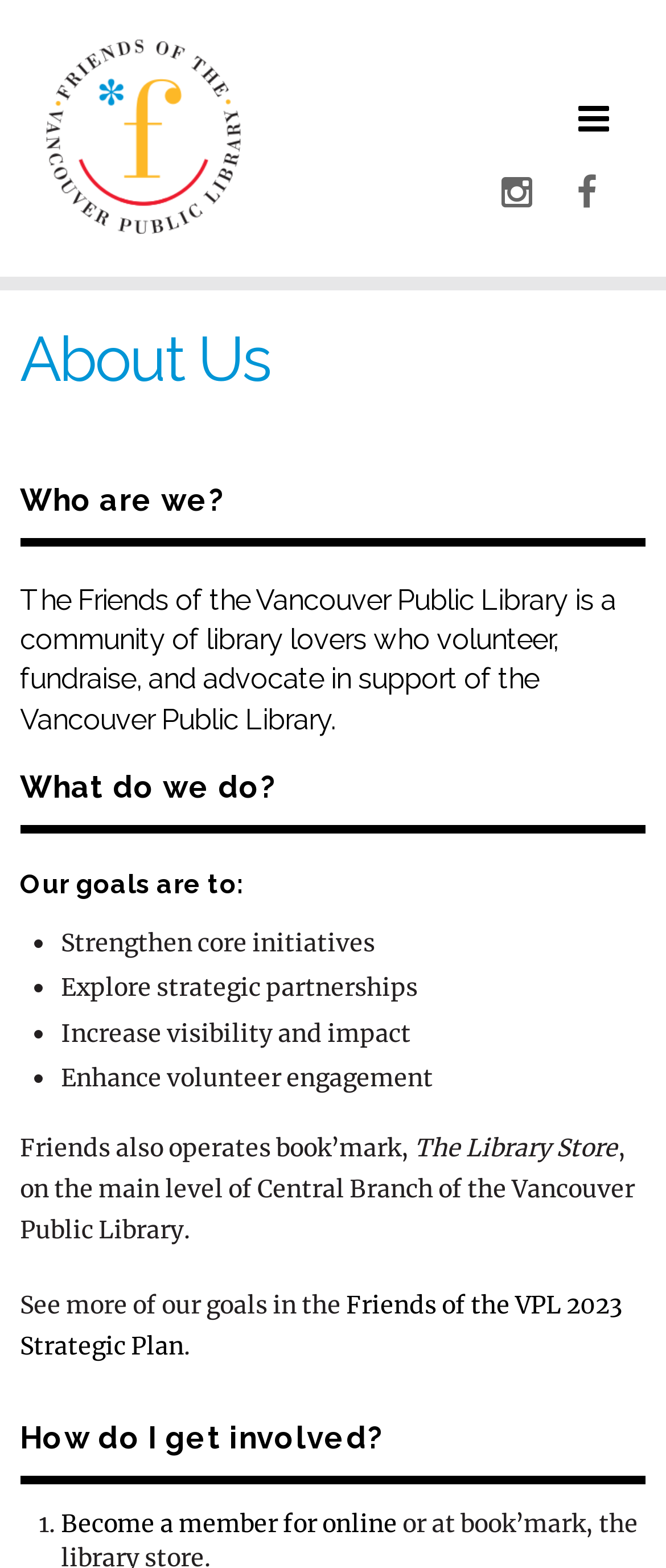Provide a short, one-word or phrase answer to the question below:
What is the name of the plan mentioned on the page?

Friends of the VPL 2023 Strategic Plan